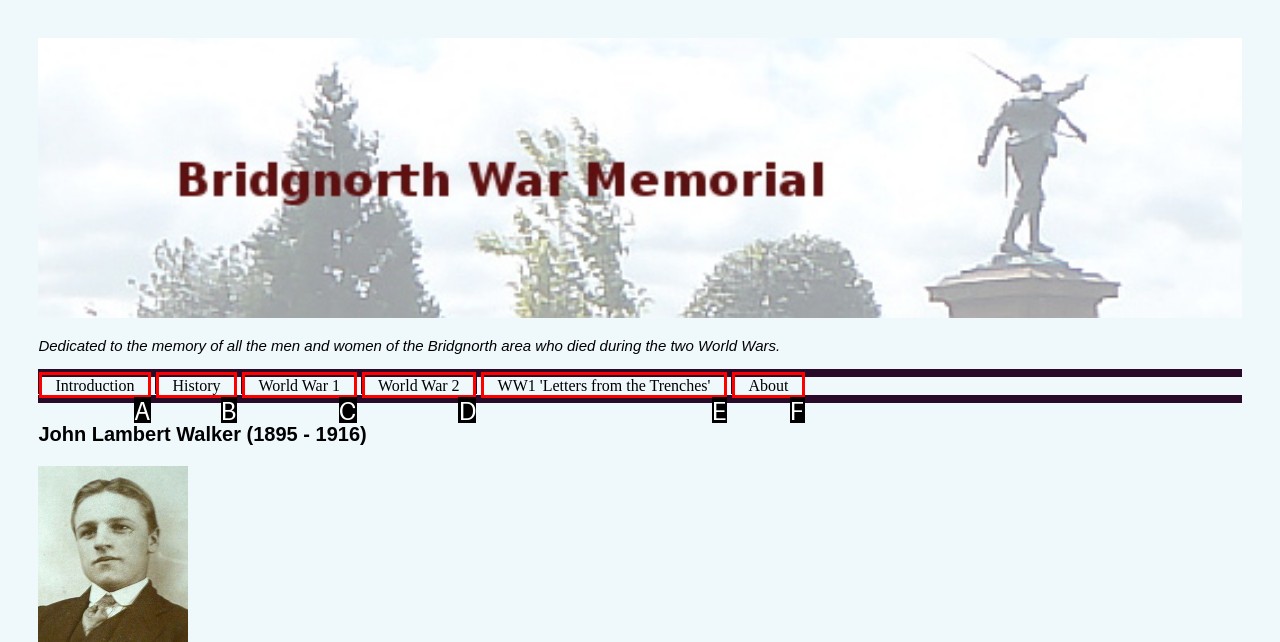Which option corresponds to the following element description: World War 1?
Please provide the letter of the correct choice.

C